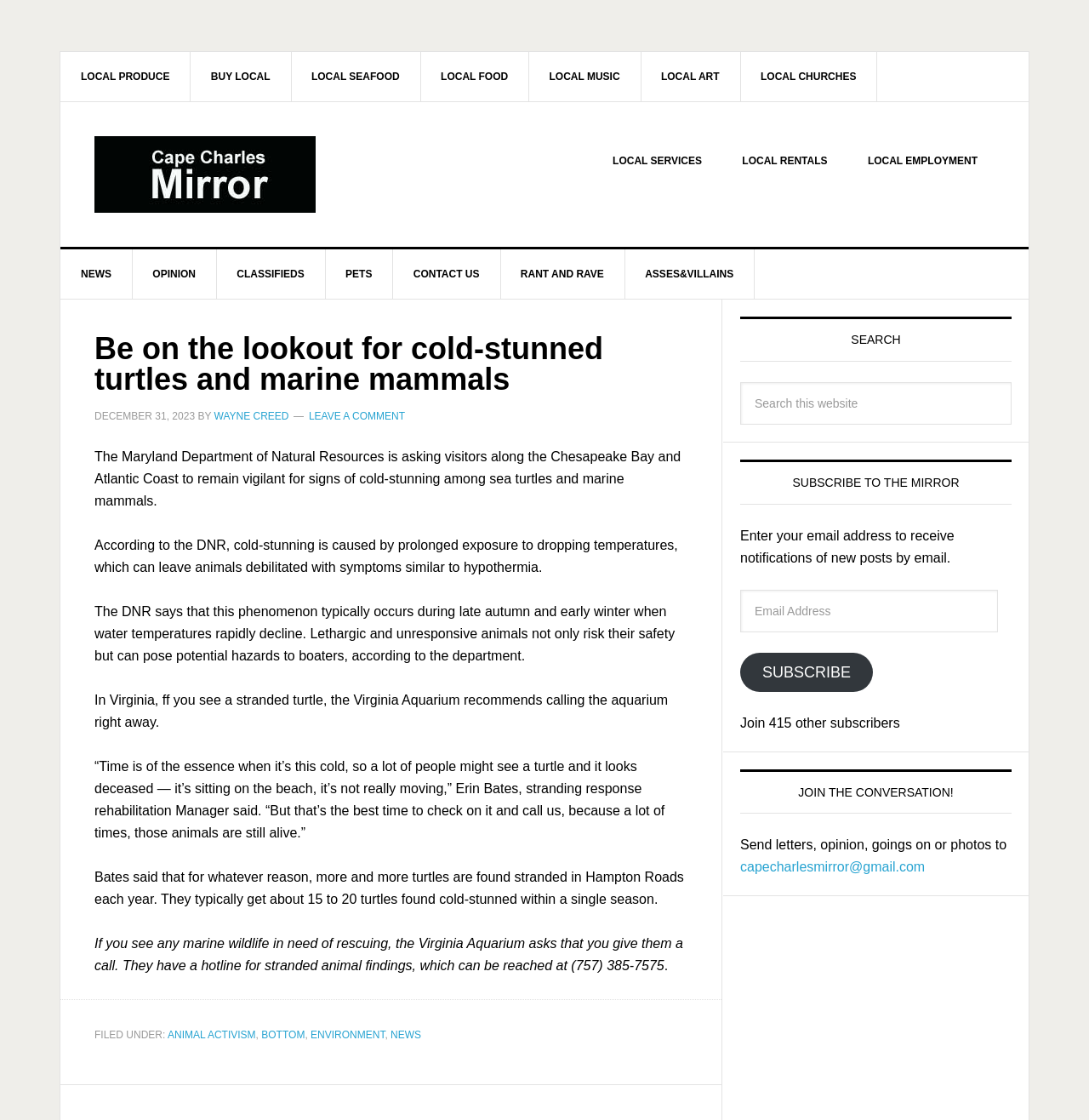Give a detailed account of the webpage's layout and content.

The webpage is about a news article titled "Be on the lookout for cold-stunned turtles and marine mammals" from the CAPE CHARLES MIRROR. At the top, there is a navigation menu with links to LOCAL PRODUCE, BUY LOCAL, LOCAL SEAFOOD, and other local-related topics. Below this menu, there is a prominent link to CAPE CHARLES MIRROR.

The main content of the webpage is the news article, which occupies most of the page. The article is divided into several paragraphs, with headings and static text describing the issue of cold-stunned turtles and marine mammals along the Chesapeake Bay and Atlantic Coast. The article quotes Erin Bates, a stranding response rehabilitation manager, and provides information on what to do if you see a stranded turtle.

On the right side of the page, there are several sections, including a search bar, a subscription form to receive notifications of new posts by email, and a section to join the conversation by sending letters, opinions, or photos to the email address capecharlesmirror@gmail.com.

At the bottom of the page, there is a footer section with links to categories such as ANIMAL ACTIVISM, BOTTOM, ENVIRONMENT, and NEWS.